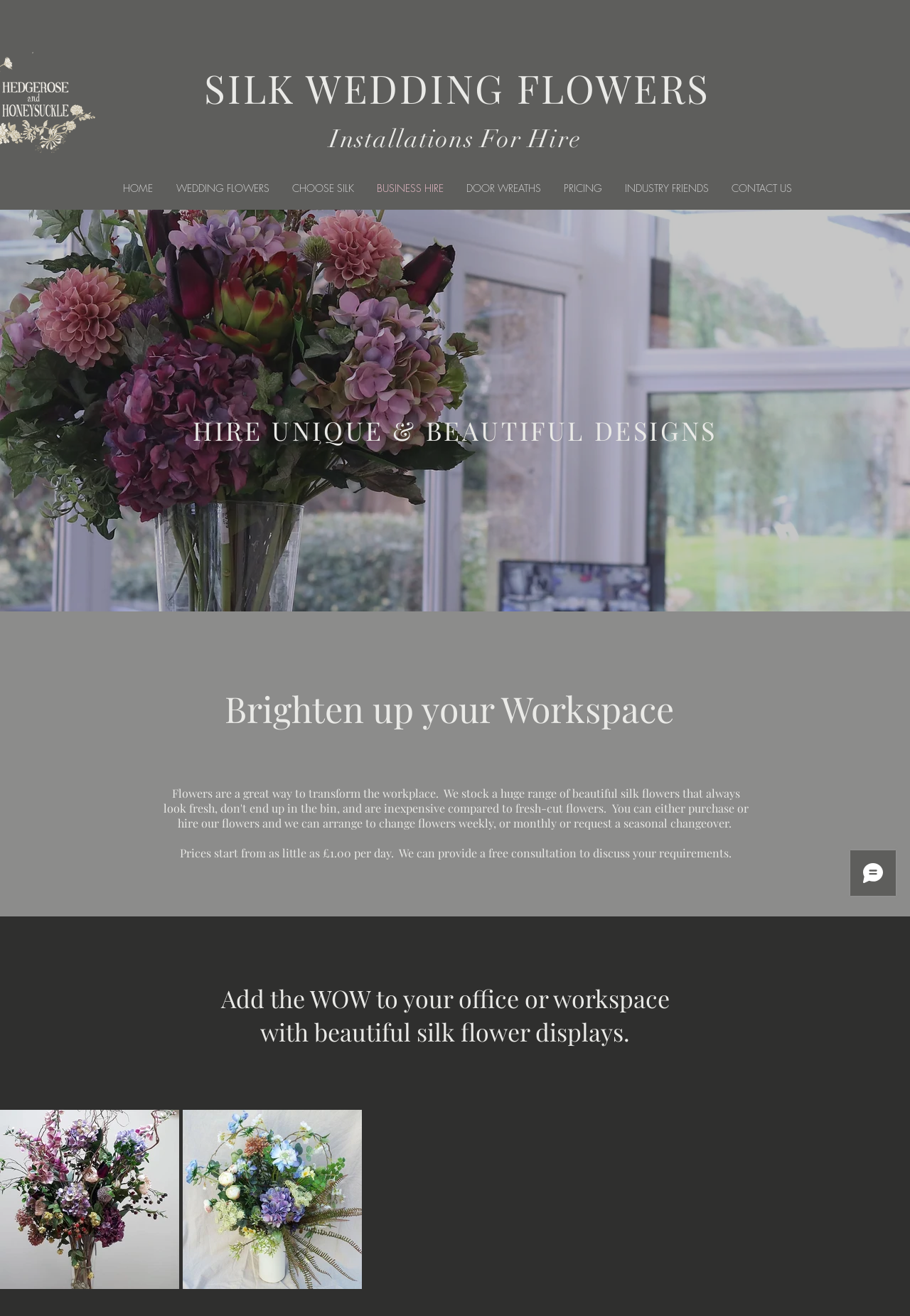Could you please study the image and provide a detailed answer to the question:
What is the purpose of H&H's flowers?

The webpage suggests that H&H's flowers are meant to brighten up spaces, whether it's a shop window, doorway, or workspace, as mentioned in the meta description and the heading 'Brighten up your Workspace'.